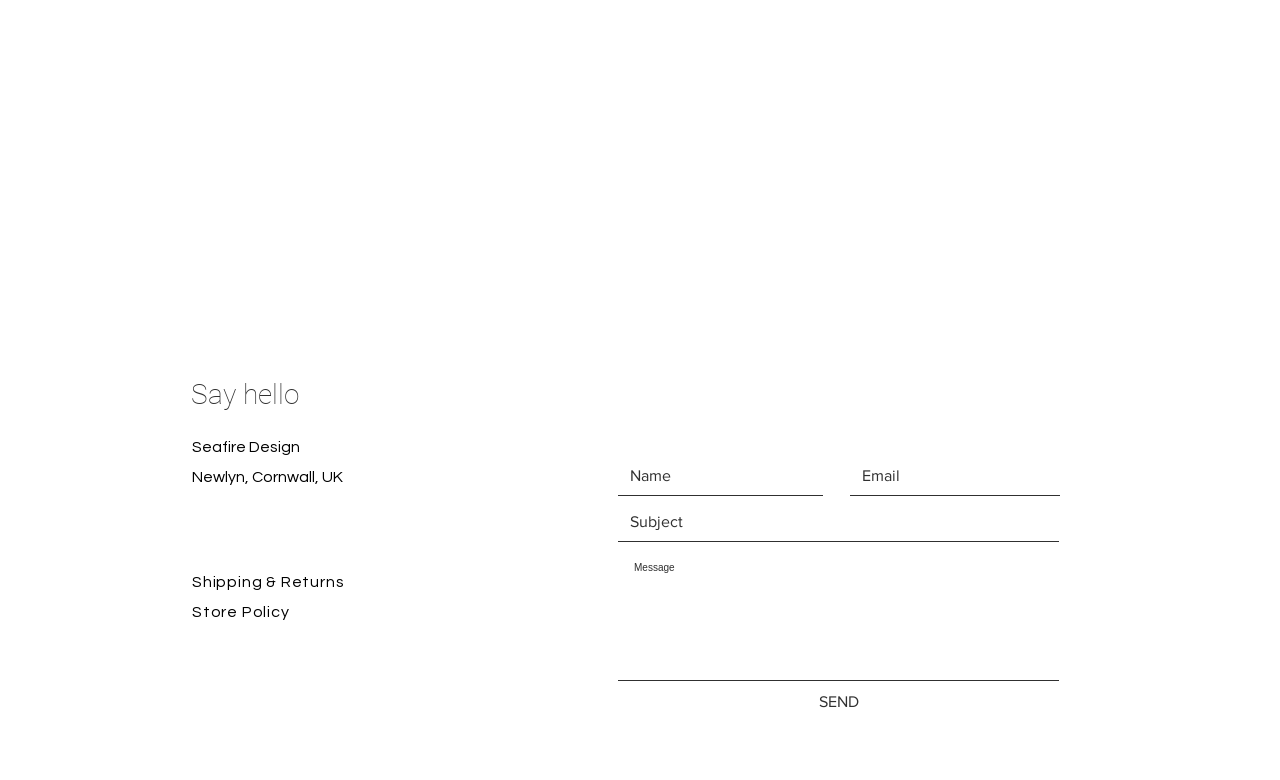Predict the bounding box of the UI element based on this description: "SEND".

[0.6, 0.883, 0.711, 0.919]